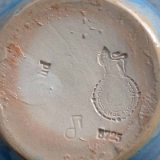Offer an in-depth caption of the image, mentioning all notable aspects.

The image displays the underside of a Royal Doulton stoneware piece, specifically the Lily Partington vase. It features markings that indicate its manufacturing details, including a circular stamp showcasing the Royal Doulton logo, along with the mark "D725." Additionally, there are symbols that may represent the design or production codes, such as a musical note and another character. The surface appears somewhat worn, suggesting its vintage nature, which is typical of collectible ceramics. This vase reflects the craftsmanship of Royal Doulton, a renowned name in ceramics, making it a valuable item for collectors and enthusiasts alike.